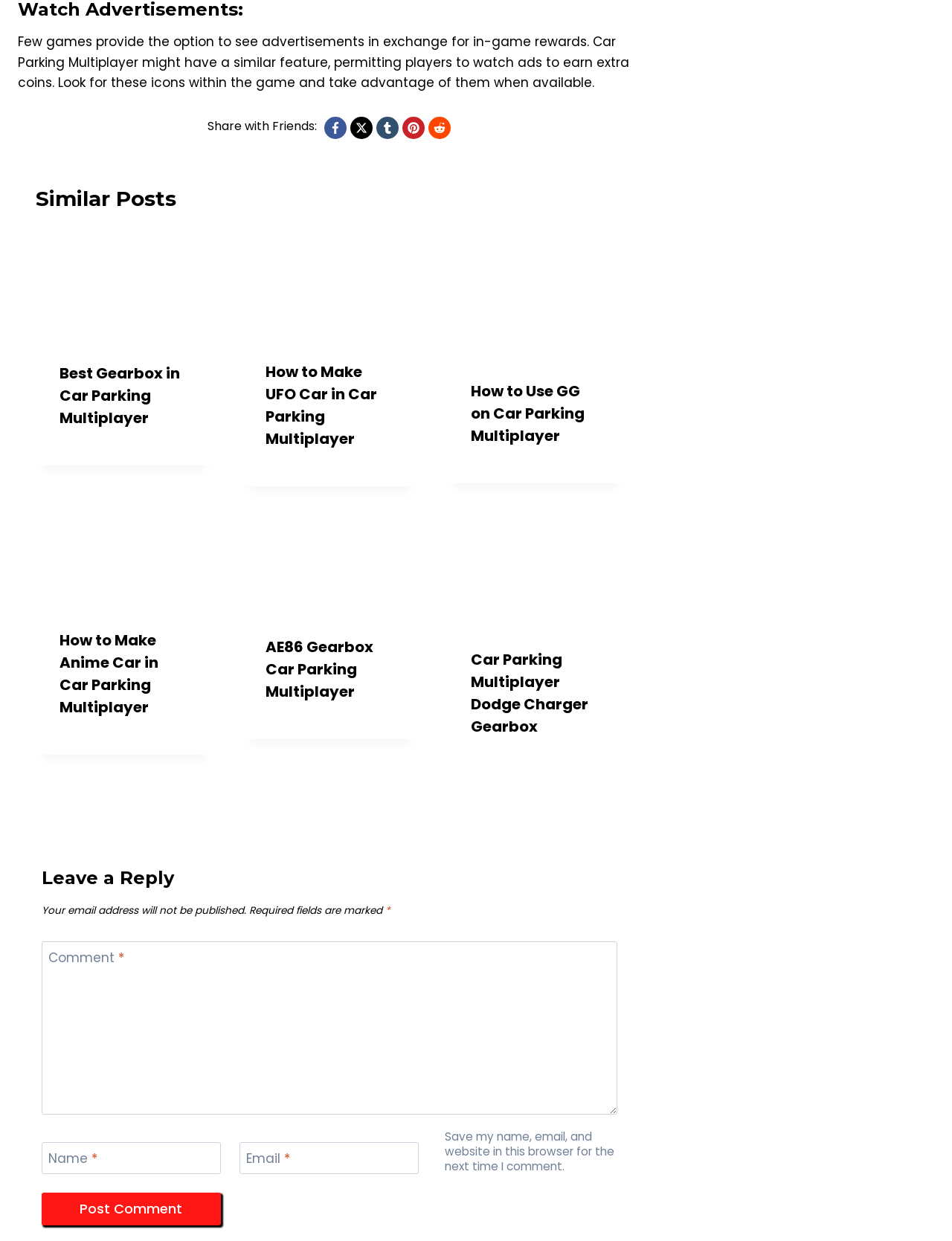Predict the bounding box coordinates of the area that should be clicked to accomplish the following instruction: "Share with Facebook". The bounding box coordinates should consist of four float numbers between 0 and 1, i.e., [left, top, right, bottom].

[0.341, 0.094, 0.364, 0.112]